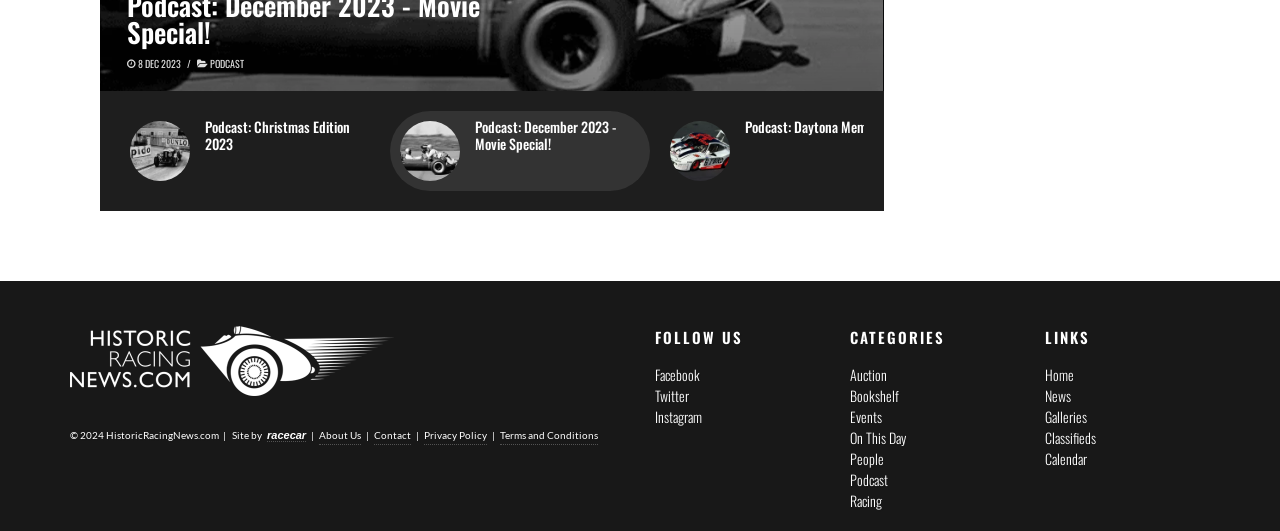Identify the bounding box coordinates of the area you need to click to perform the following instruction: "Read the 'Podcast: Christmas Edition 2023' article".

[0.16, 0.219, 0.273, 0.291]